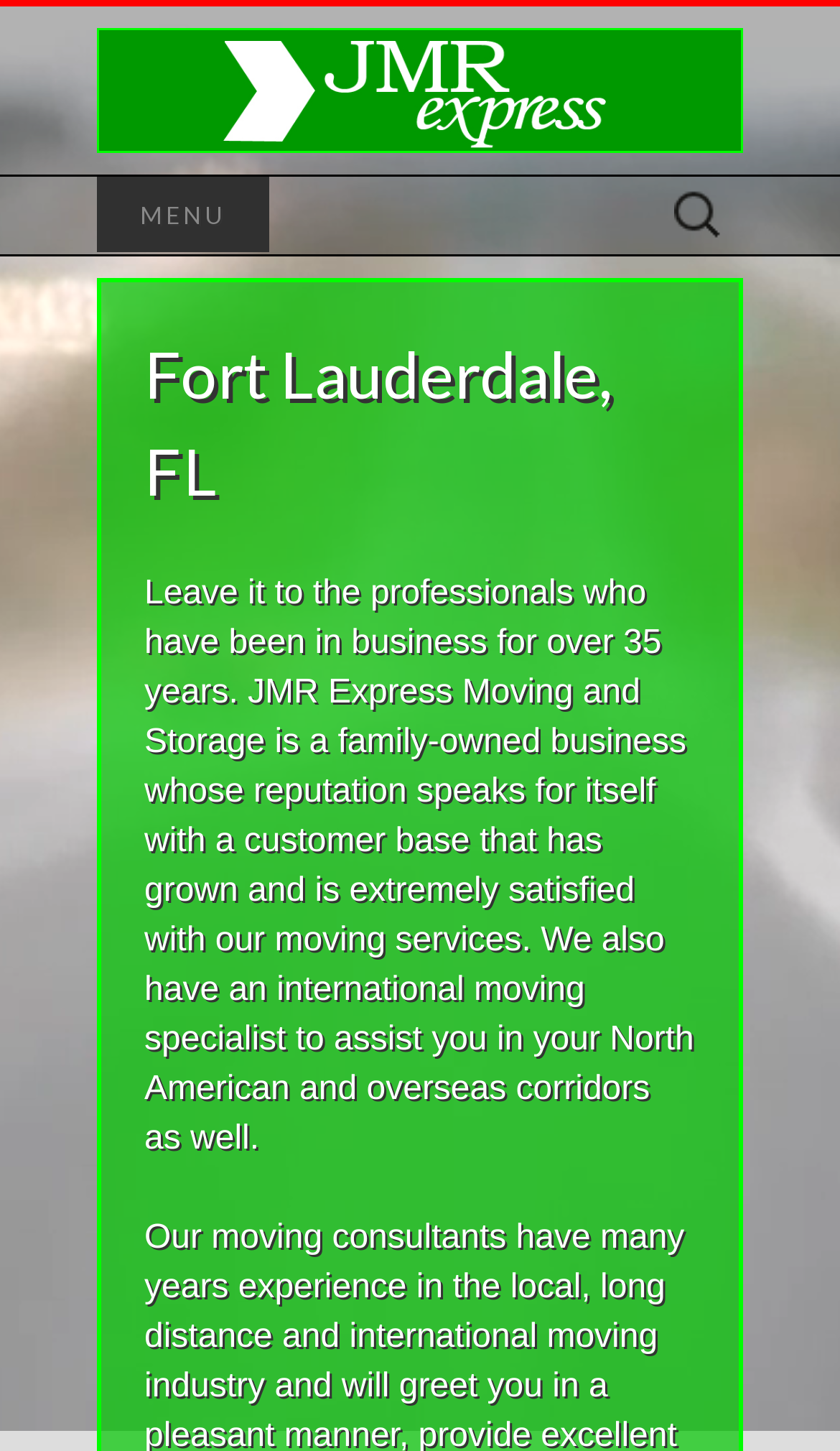What is the bounding box coordinate of the region that describes the company's reputation?
Please provide a single word or phrase answer based on the image.

[0.172, 0.396, 0.826, 0.797]